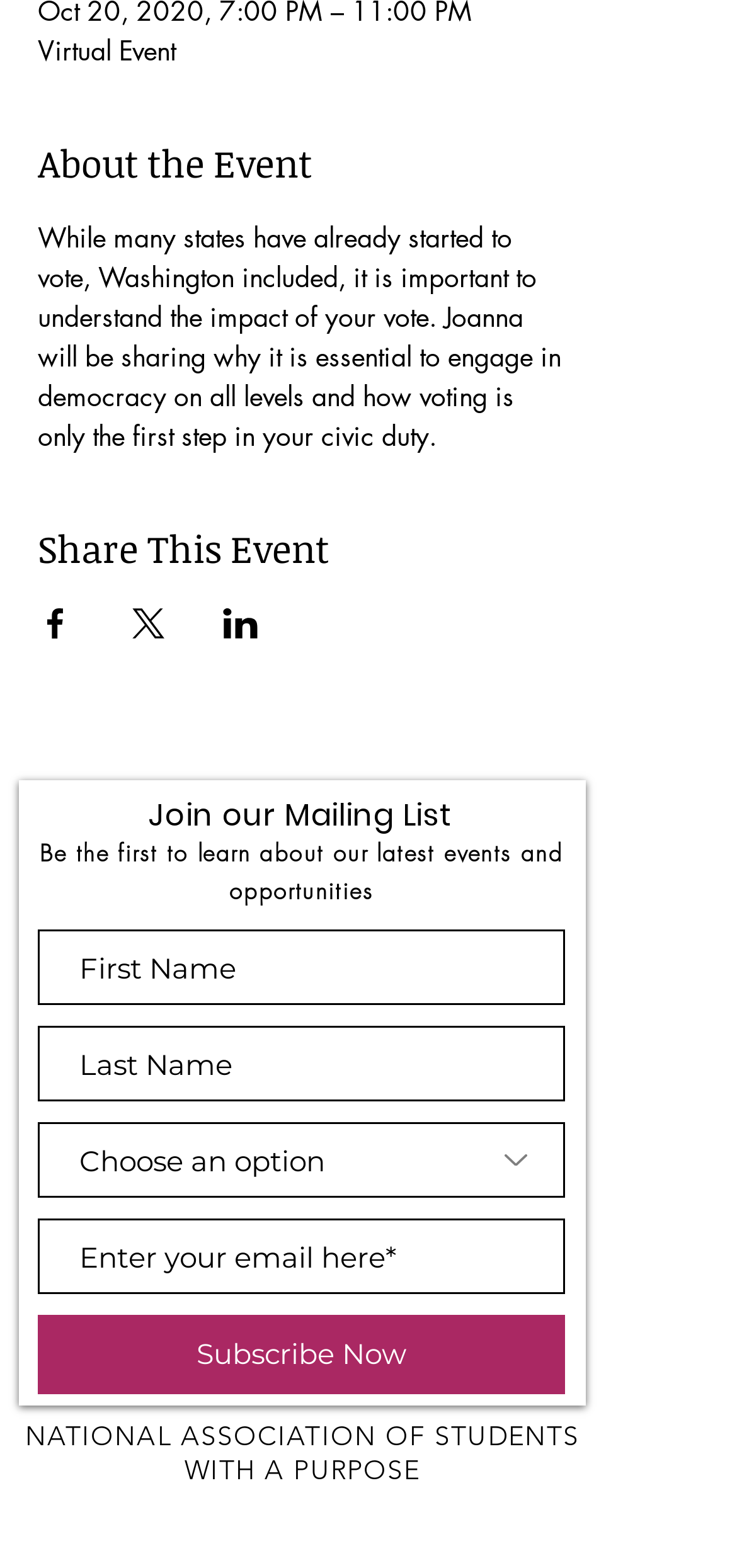Respond to the question with just a single word or phrase: 
What is the name of the organization?

NATIONAL ASSOCIATION OF STUDENTS WITH A PURPOSE